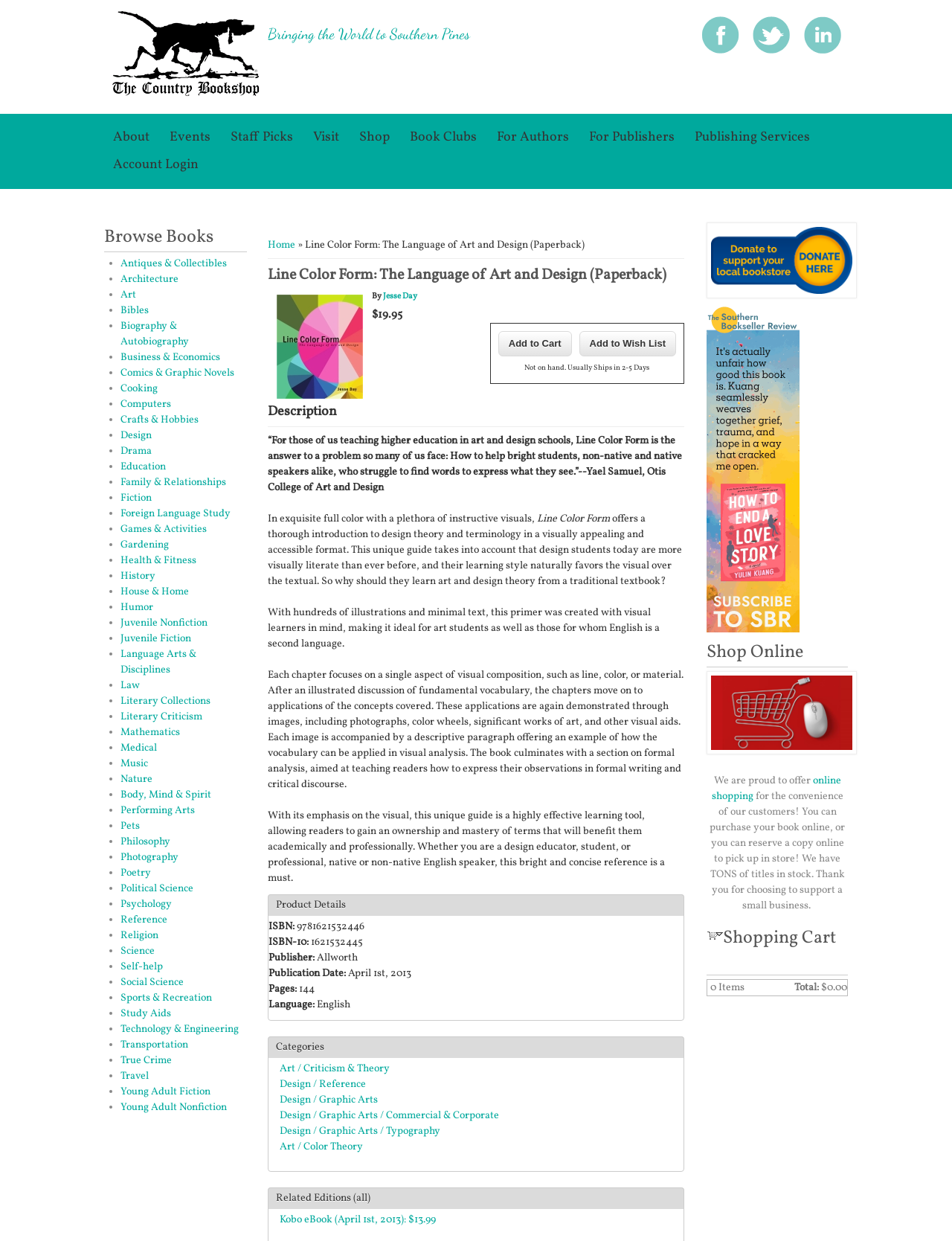Determine the bounding box coordinates for the UI element with the following description: "parent_node: Search for: aria-label="Search"". The coordinates should be four float numbers between 0 and 1, represented as [left, top, right, bottom].

None